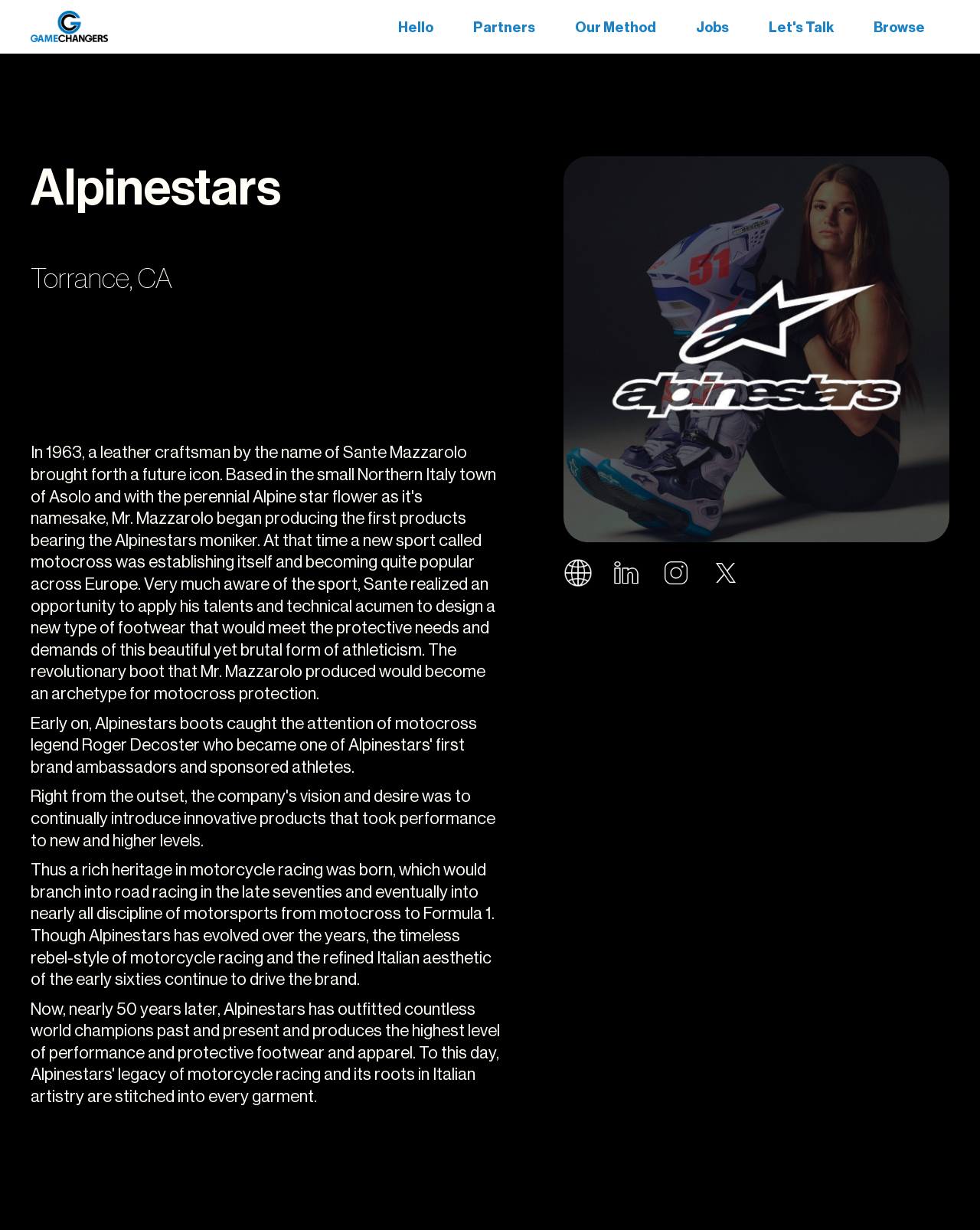Please give a one-word or short phrase response to the following question: 
What is the brand partner of the current webpage?

Alpinestars